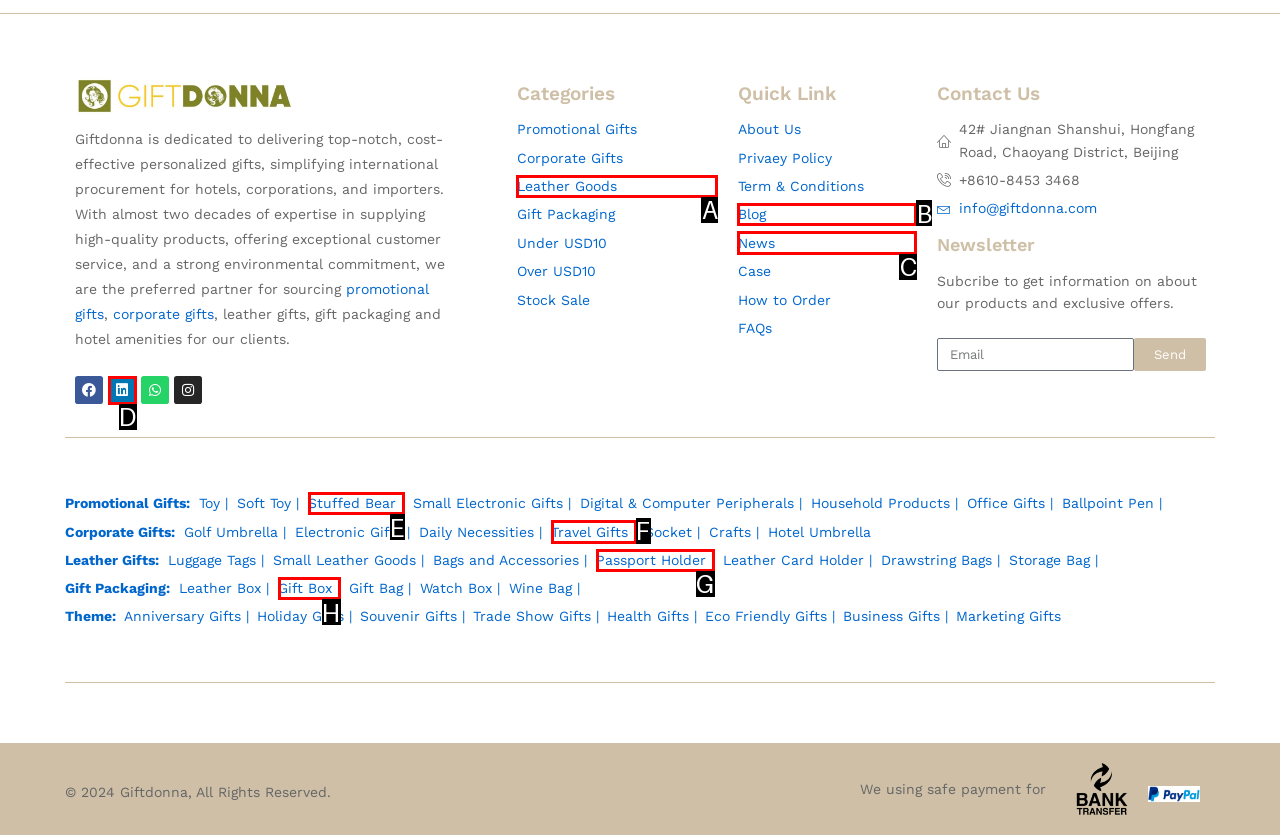Determine which option matches the element description: News
Reply with the letter of the appropriate option from the options provided.

C